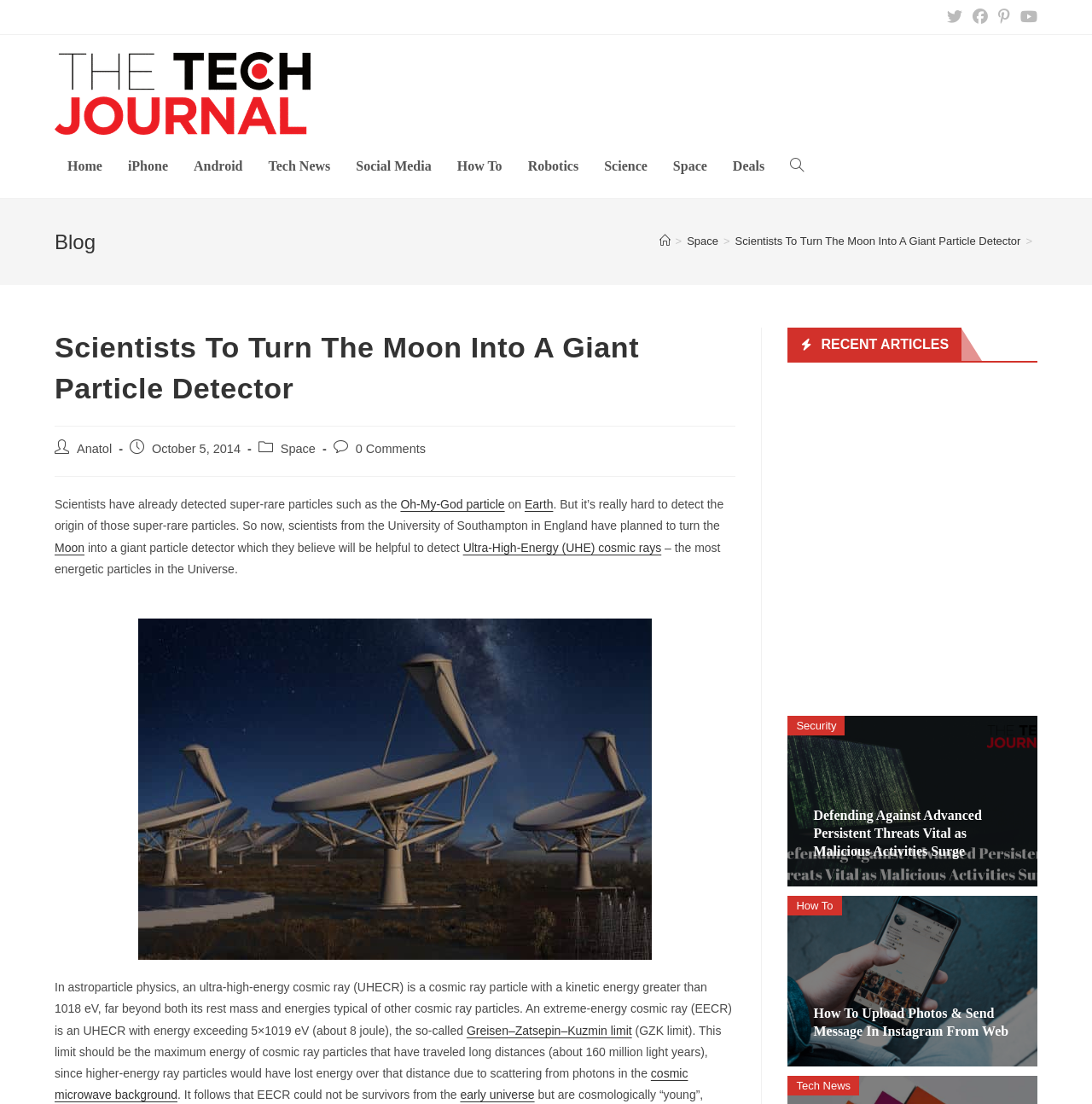Using the element description: "Ultra-High-Energy (UHE) cosmic rays", determine the bounding box coordinates for the specified UI element. The coordinates should be four float numbers between 0 and 1, [left, top, right, bottom].

[0.424, 0.49, 0.606, 0.502]